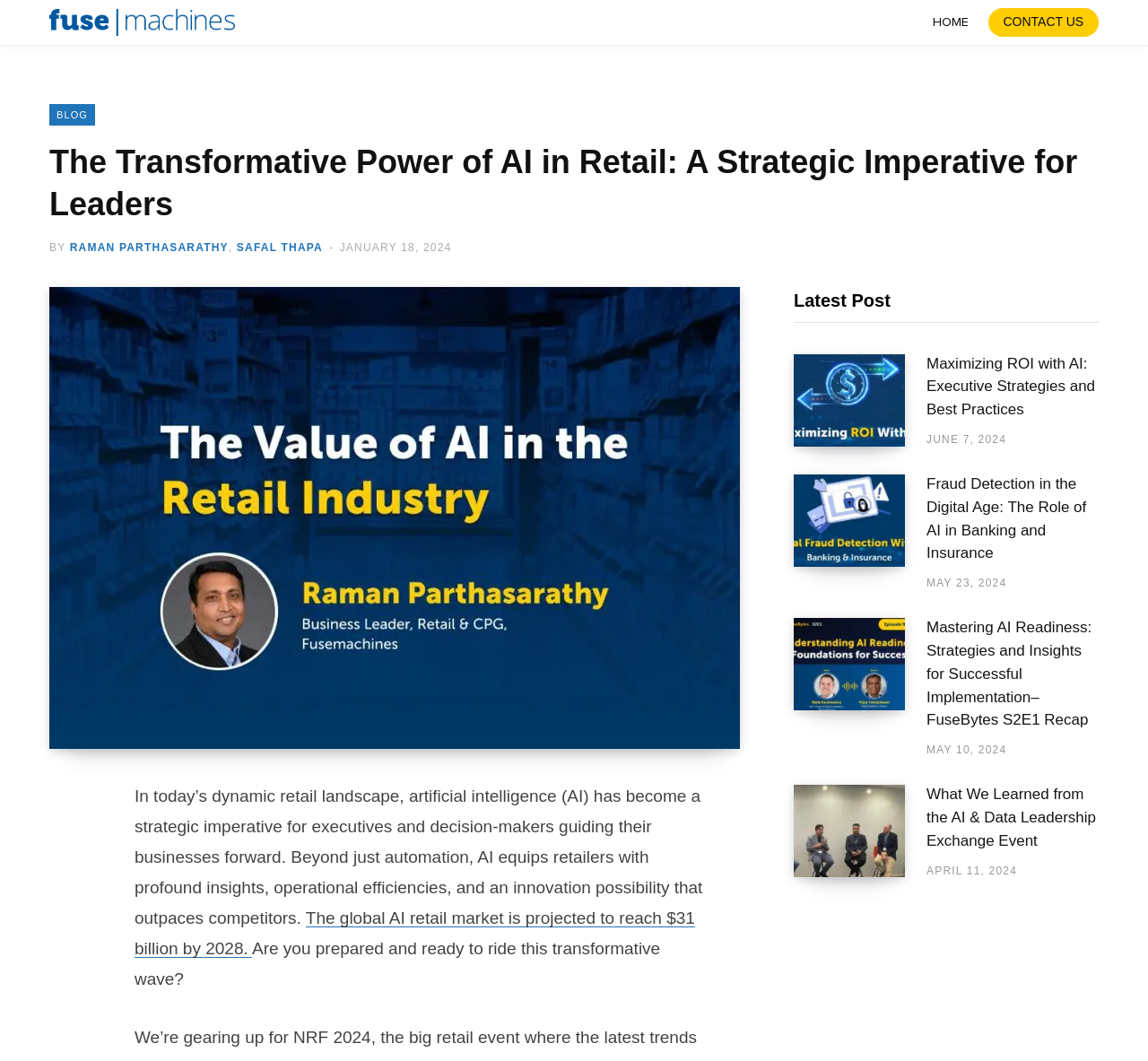Answer the question with a single word or phrase: 
What is the projected value of the global AI retail market by 2028?

$31 billion